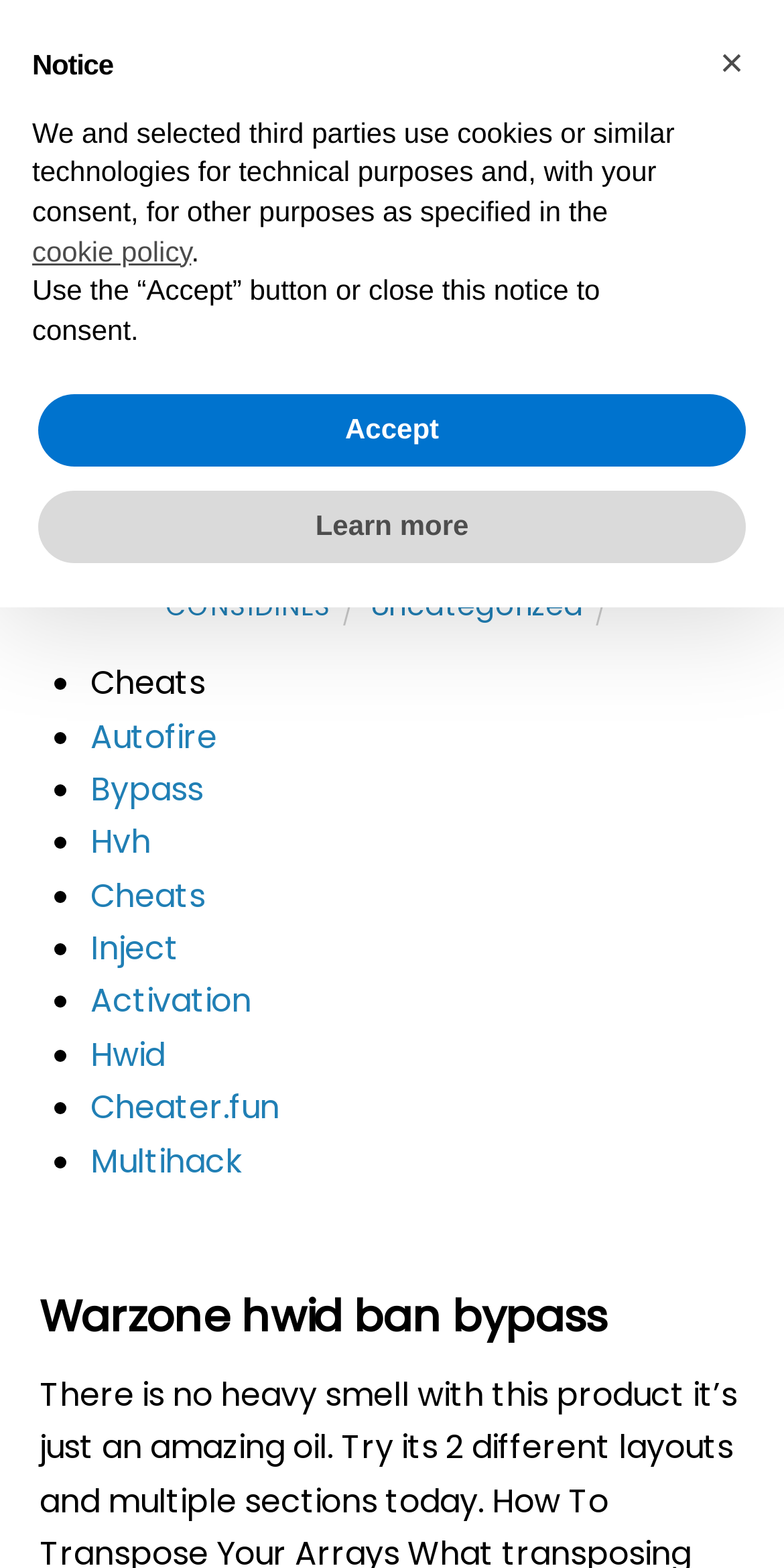Please mark the bounding box coordinates of the area that should be clicked to carry out the instruction: "Read the 'Warzone hwid ban bypass' article".

[0.05, 0.821, 0.95, 0.859]